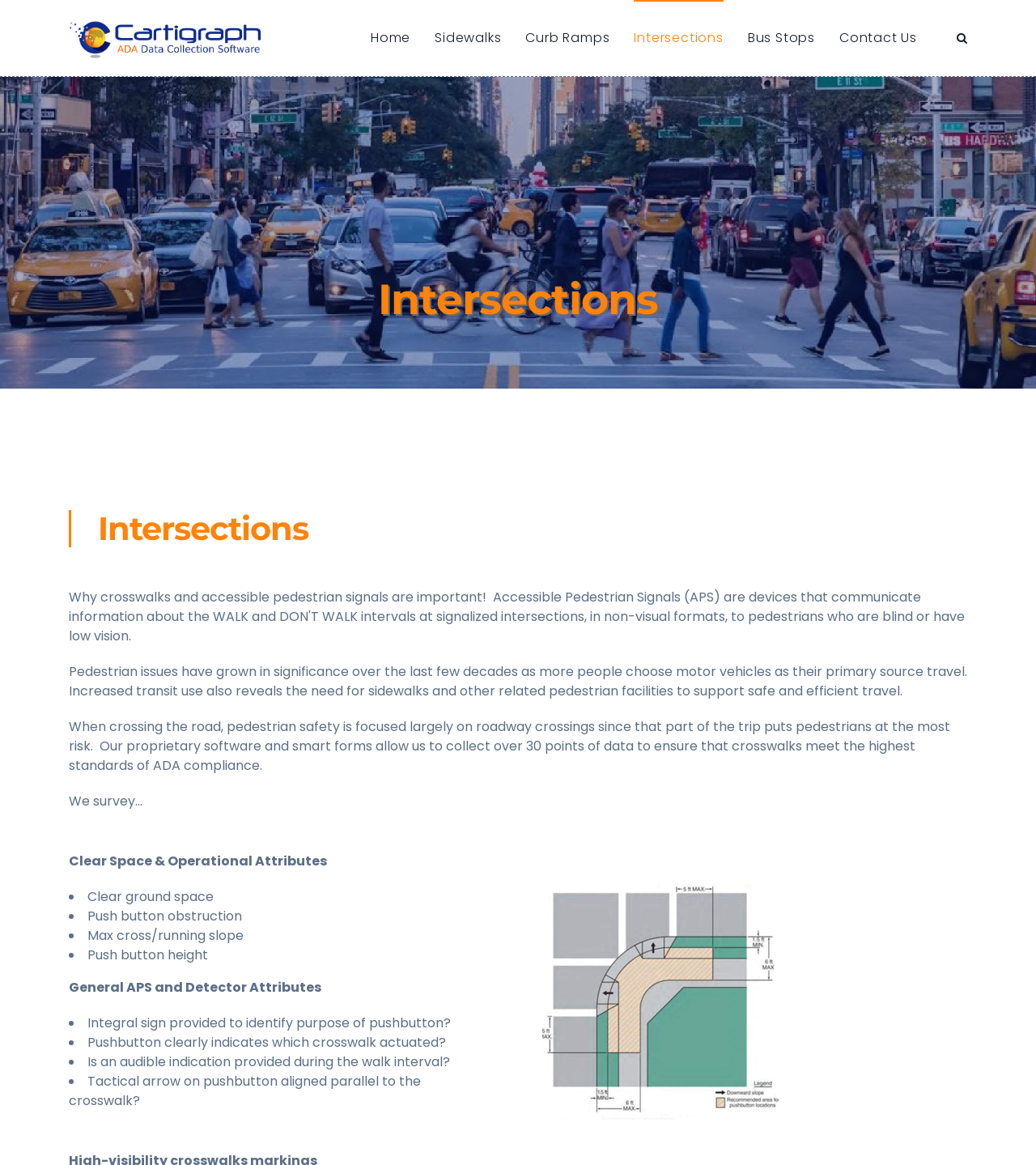Please provide a brief answer to the question using only one word or phrase: 
What is the focus of pedestrian safety?

Roadway crossings